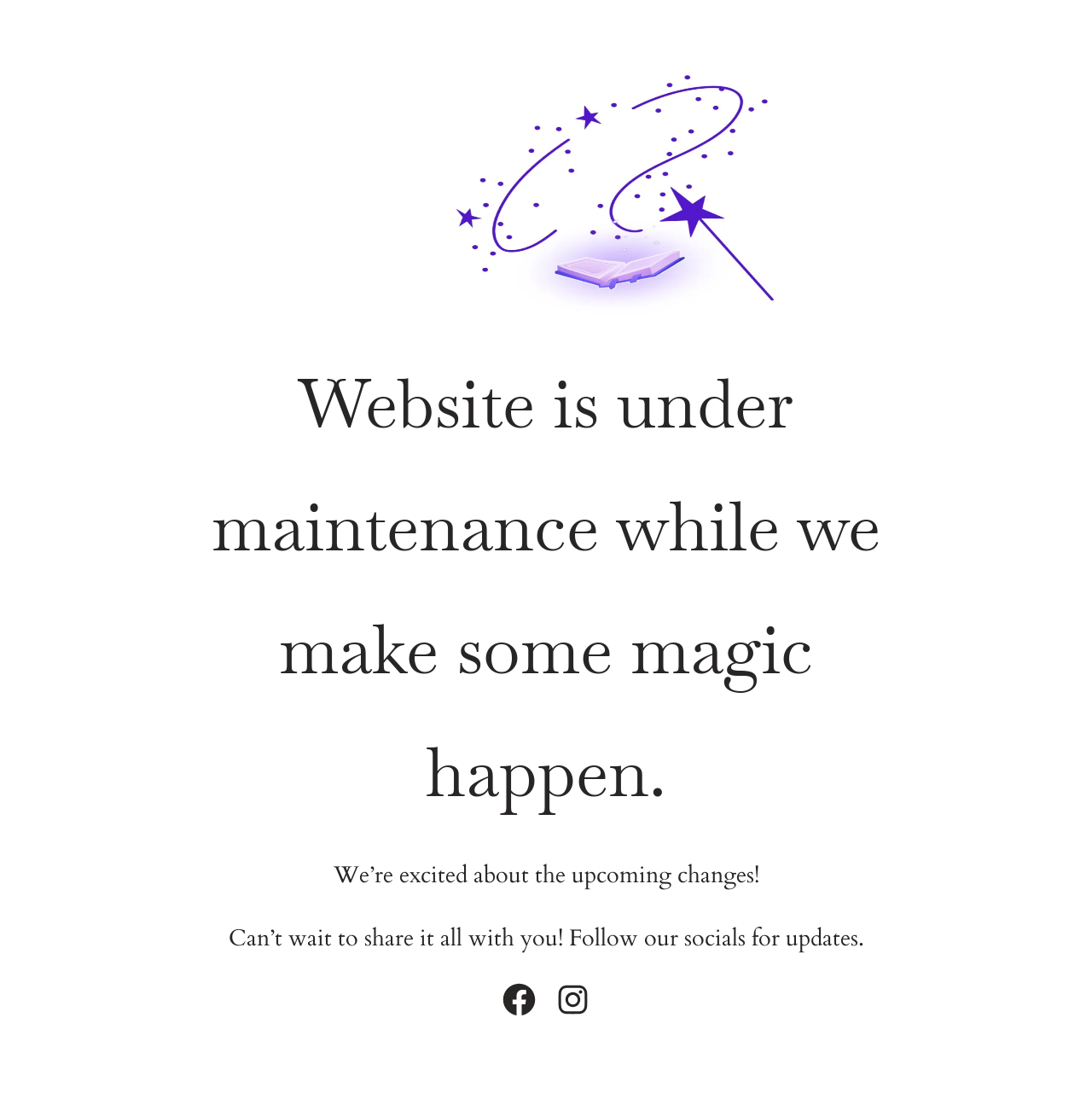Using the given description, provide the bounding box coordinates formatted as (top-left x, top-left y, bottom-right x, bottom-right y), with all values being floating point numbers between 0 and 1. Description: Facebook

[0.458, 0.887, 0.493, 0.922]